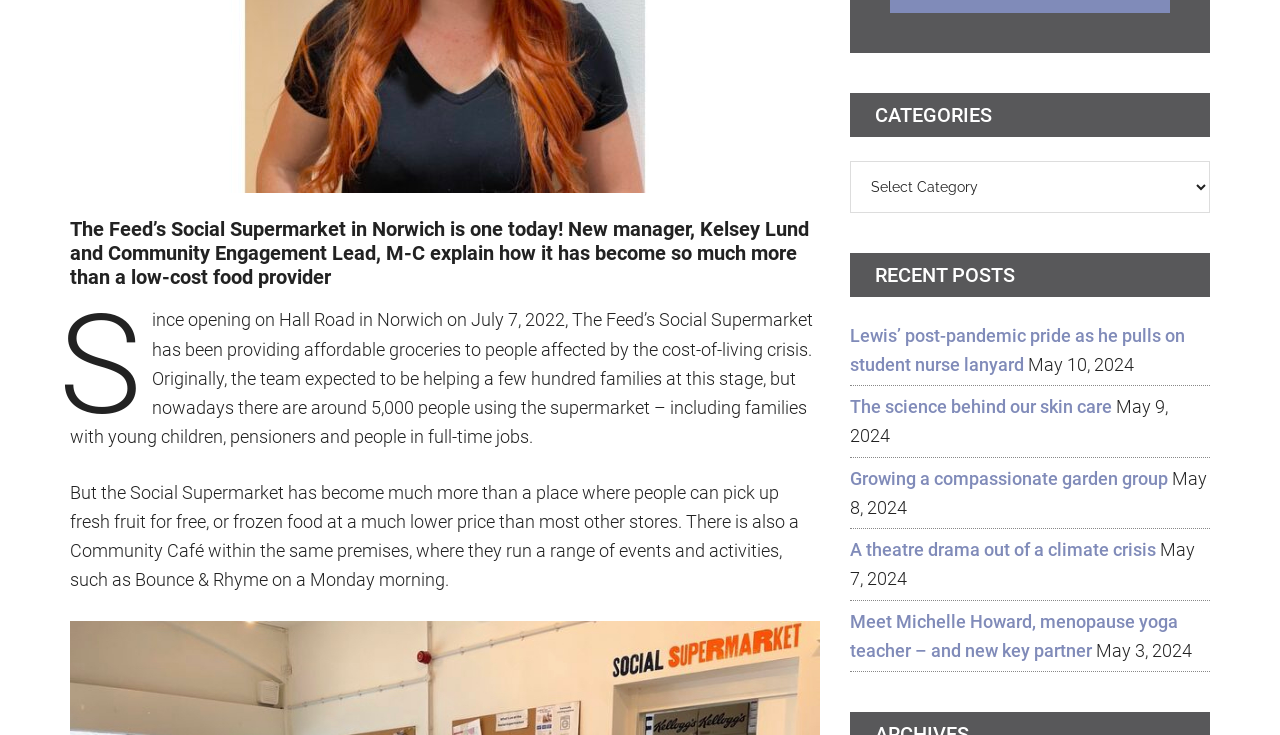Identify the bounding box coordinates for the UI element described as: "Growing a compassionate garden group".

[0.664, 0.636, 0.912, 0.665]